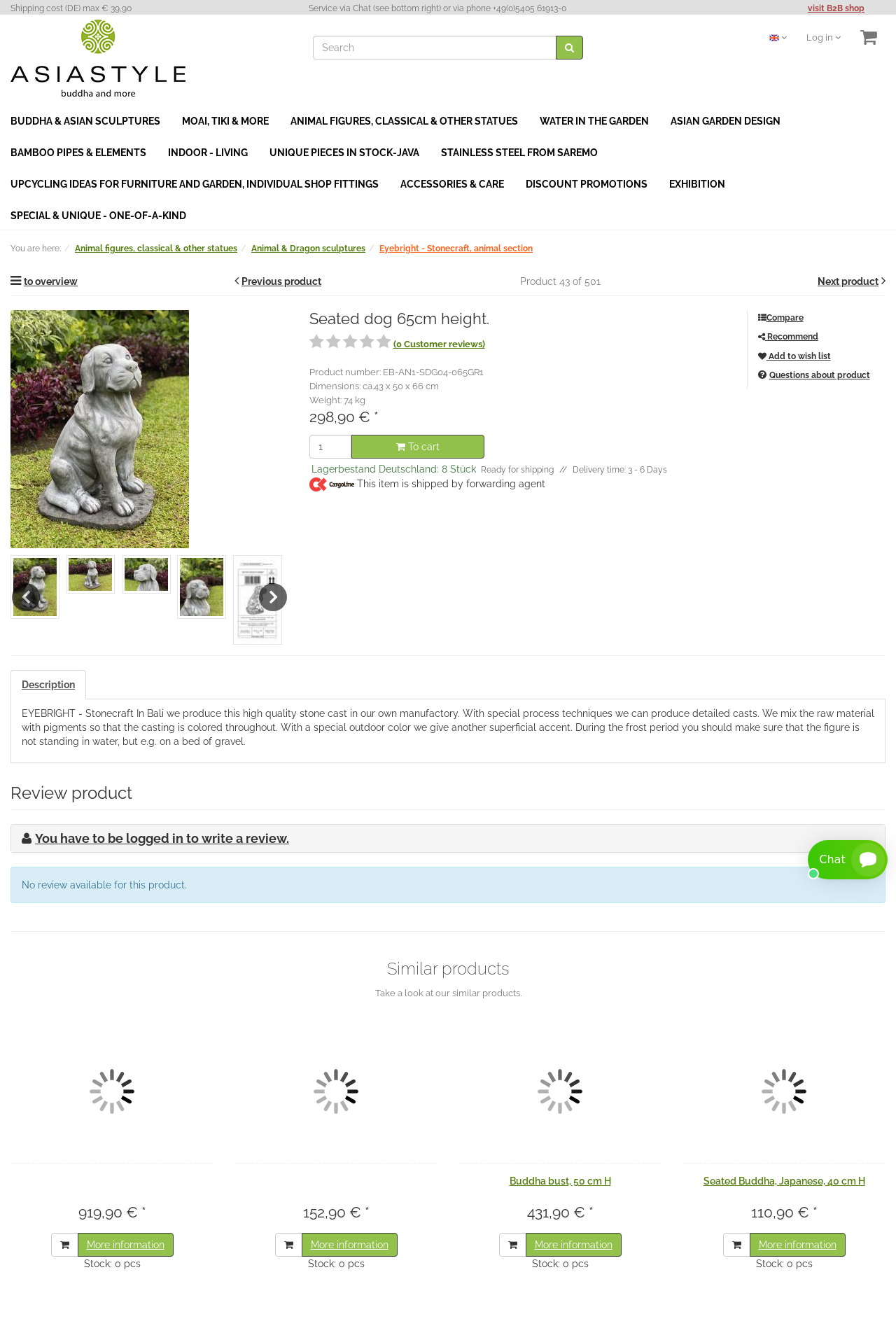Determine the bounding box coordinates for the HTML element described here: "Eyebright - Stonecraft, animal section".

[0.423, 0.183, 0.595, 0.19]